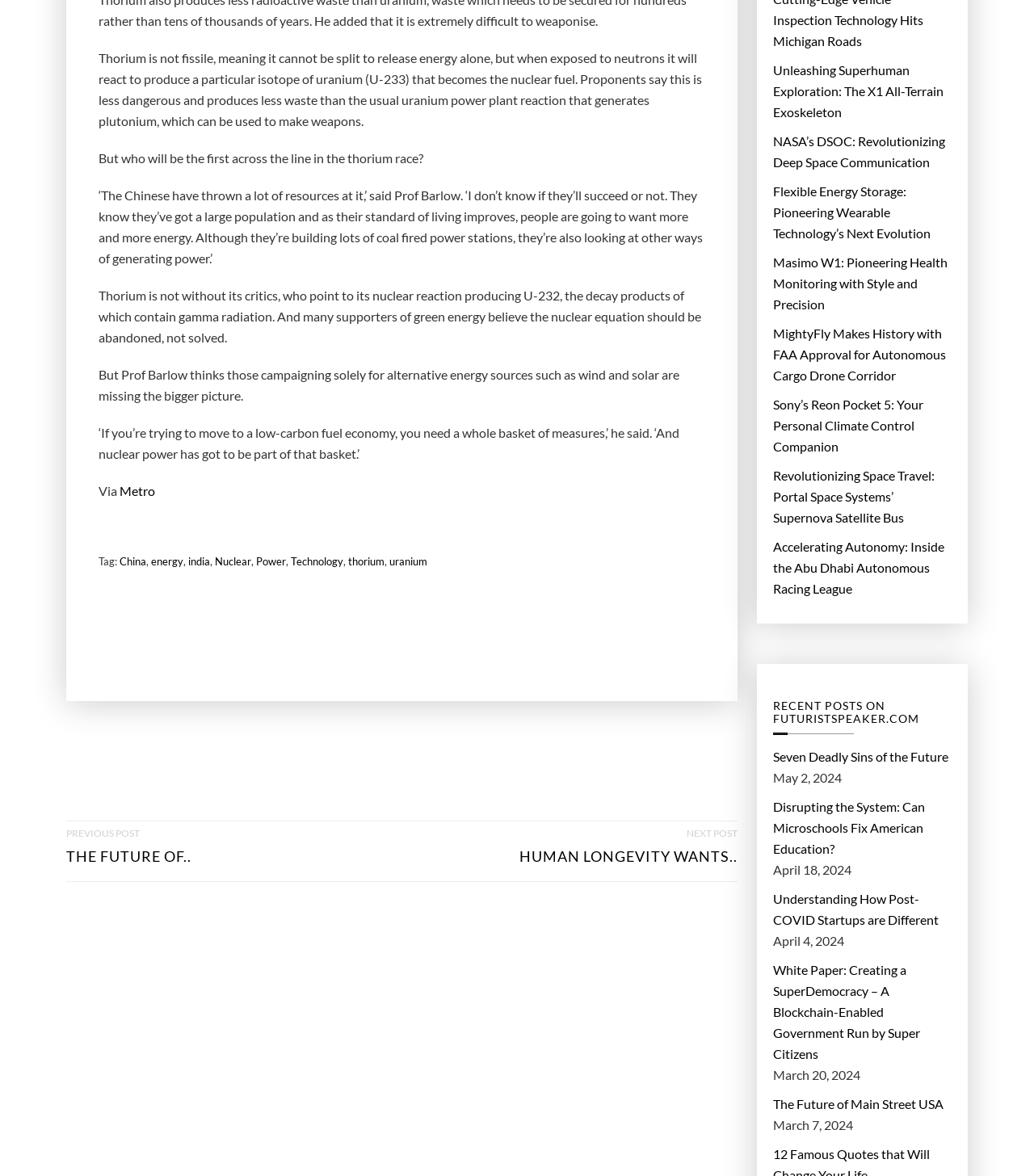Indicate the bounding box coordinates of the element that must be clicked to execute the instruction: "Click on the 'Metro' link". The coordinates should be given as four float numbers between 0 and 1, i.e., [left, top, right, bottom].

[0.116, 0.409, 0.15, 0.426]